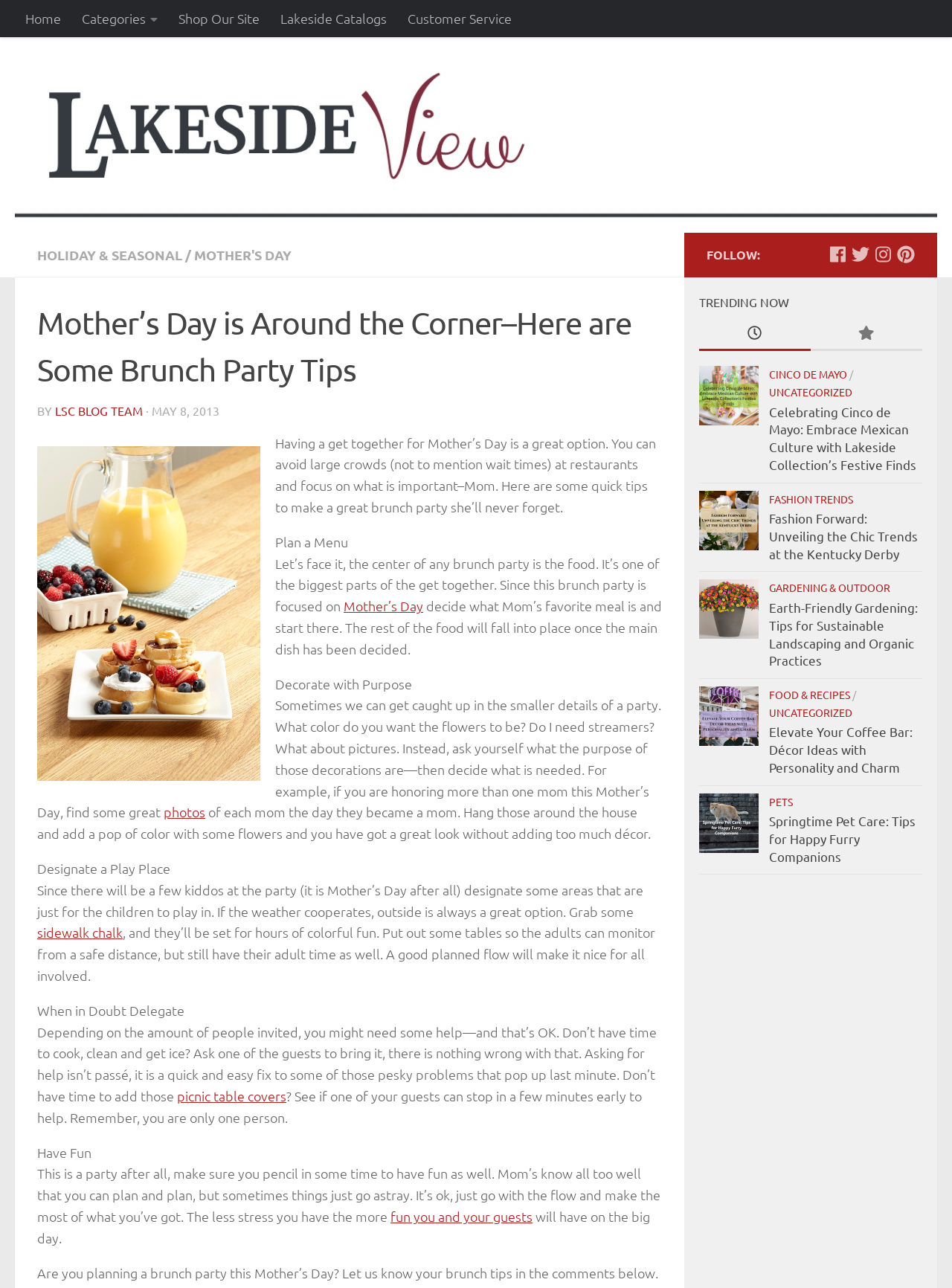Identify the bounding box coordinates of the area that should be clicked in order to complete the given instruction: "Check RELATED POSTS". The bounding box coordinates should be four float numbers between 0 and 1, i.e., [left, top, right, bottom].

None